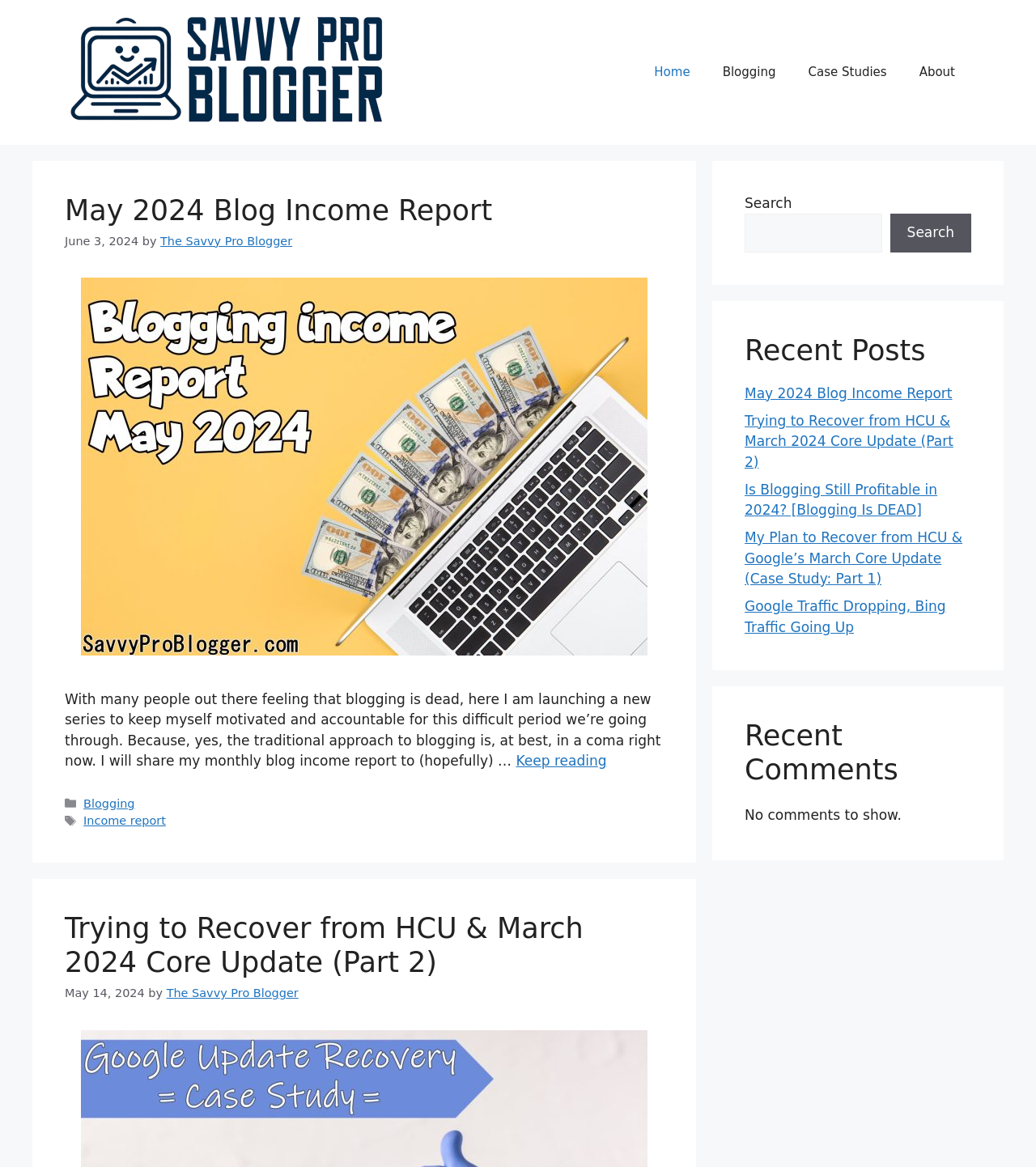Please identify the bounding box coordinates of where to click in order to follow the instruction: "Read more about 'May 2024 Blog Income Report'".

[0.498, 0.645, 0.586, 0.659]